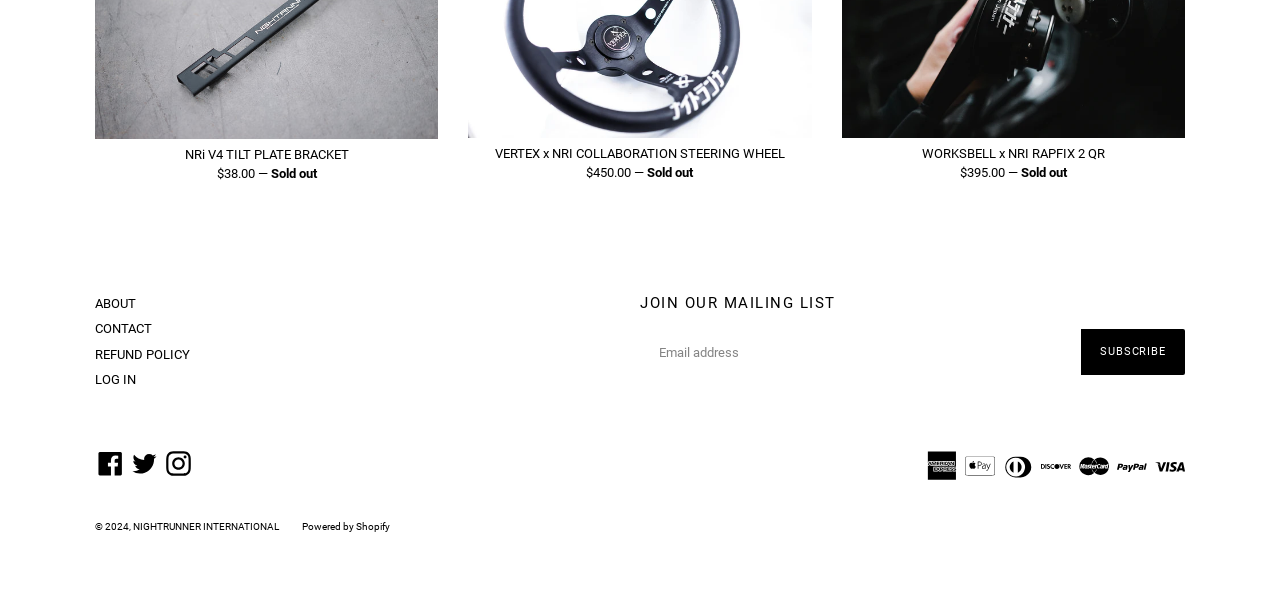Please locate the bounding box coordinates of the region I need to click to follow this instruction: "Follow on Facebook".

[0.074, 0.764, 0.098, 0.806]